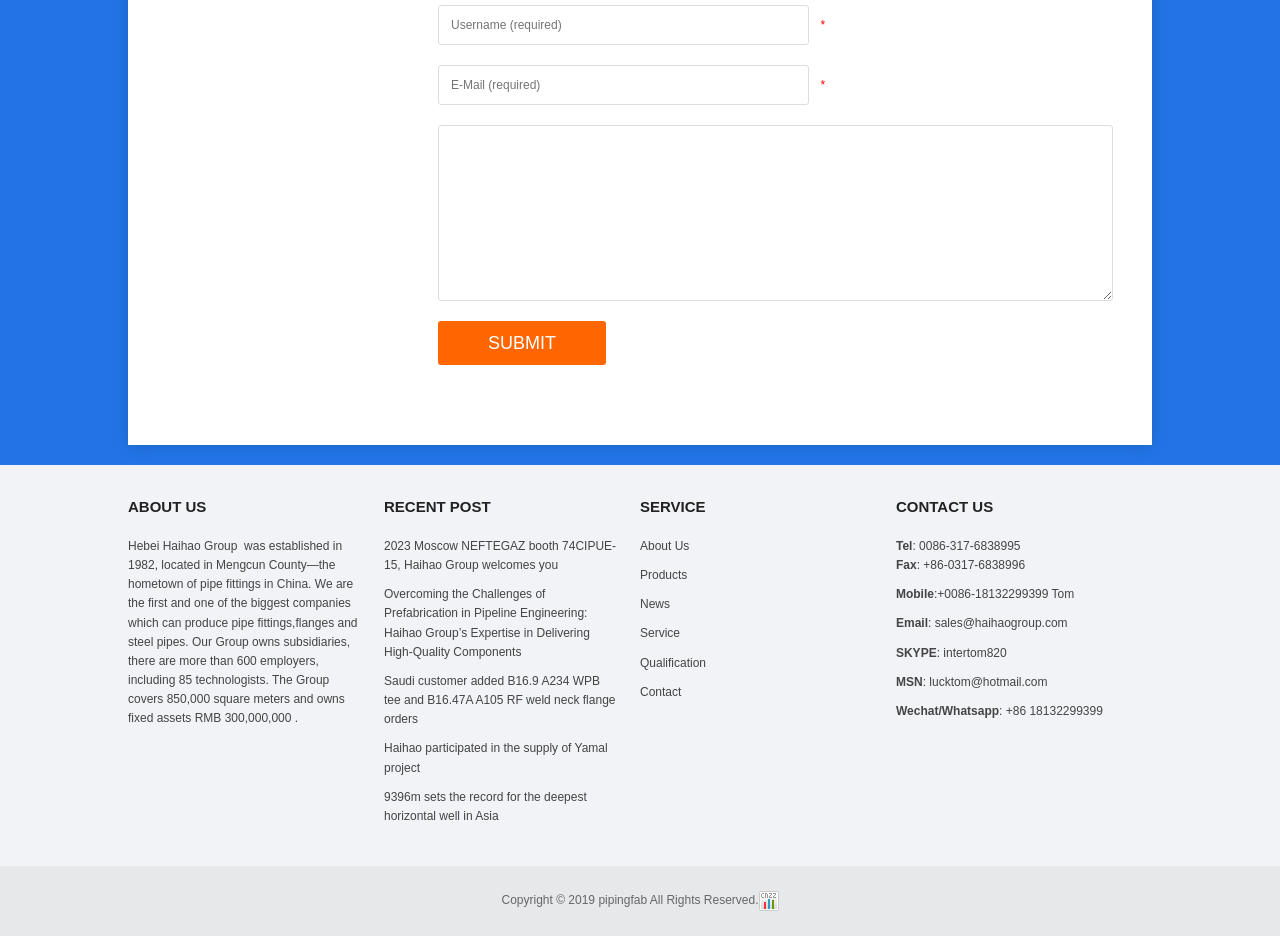How many types of contact information are provided?
Using the image as a reference, deliver a detailed and thorough answer to the question.

Under the 'CONTACT US' heading, there are seven types of contact information provided: Tel, Fax, Mobile, Email, SKYPE, MSN, and Wechat/Whatsapp.